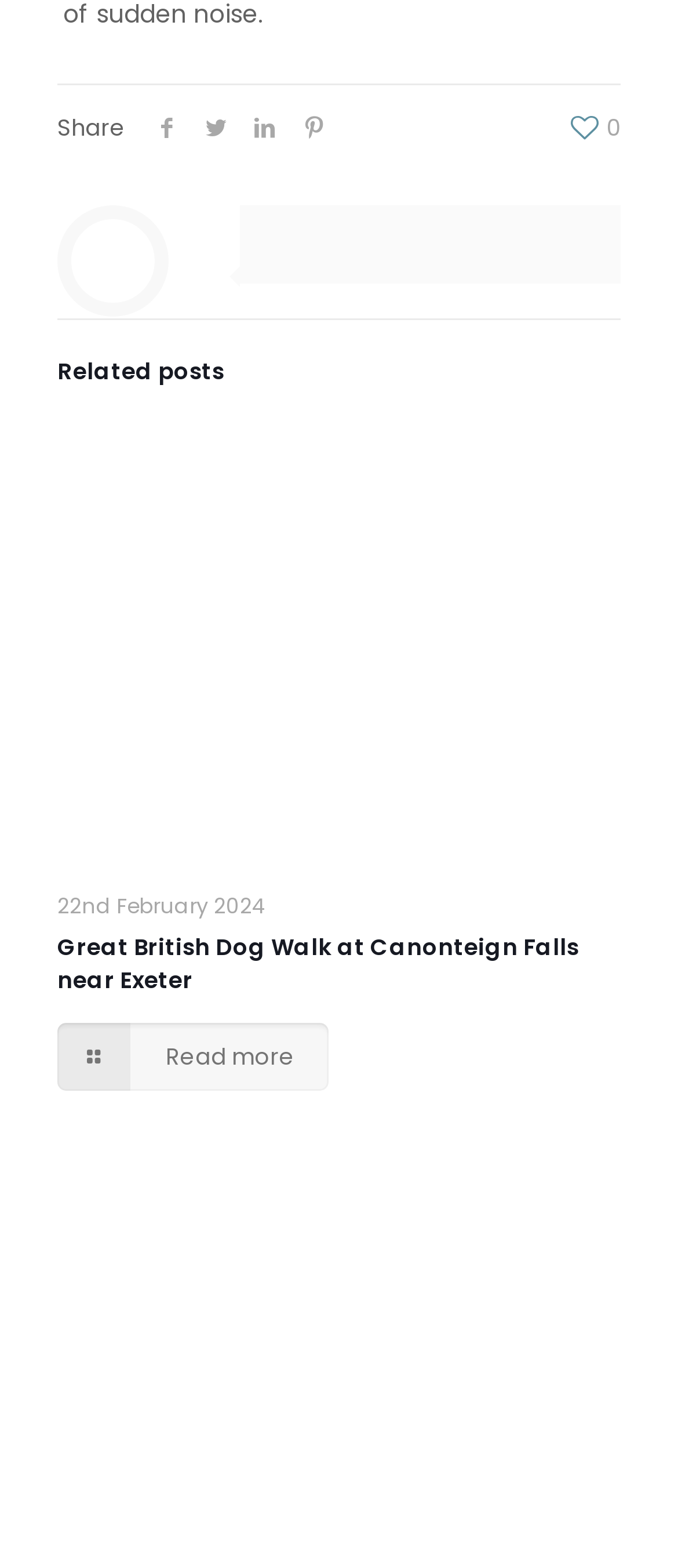Identify the bounding box coordinates for the element that needs to be clicked to fulfill this instruction: "Get details about the event". Provide the coordinates in the format of four float numbers between 0 and 1: [left, top, right, bottom].

[0.823, 0.307, 0.89, 0.336]